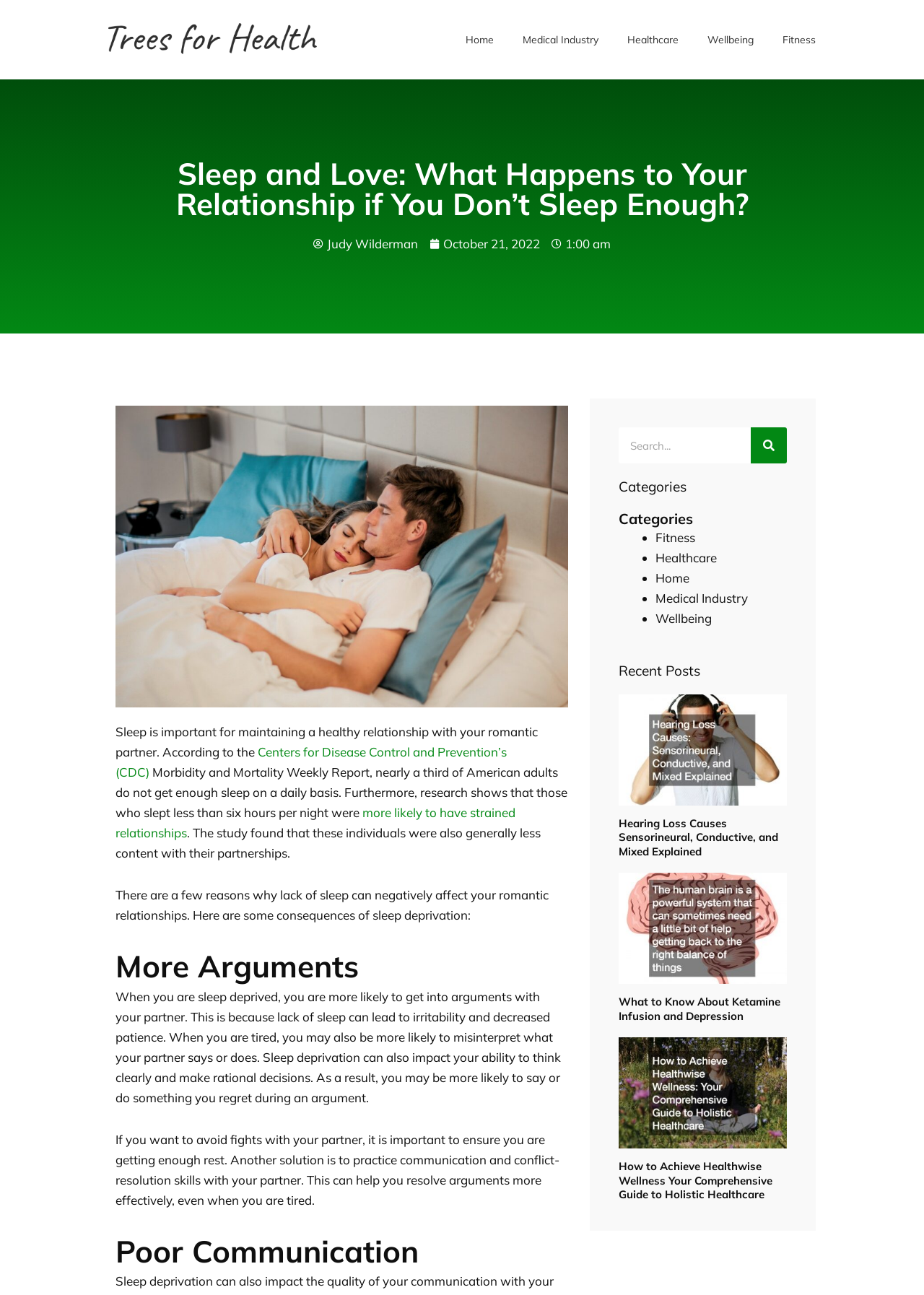What is one consequence of sleep deprivation?
Please answer using one word or phrase, based on the screenshot.

More arguments